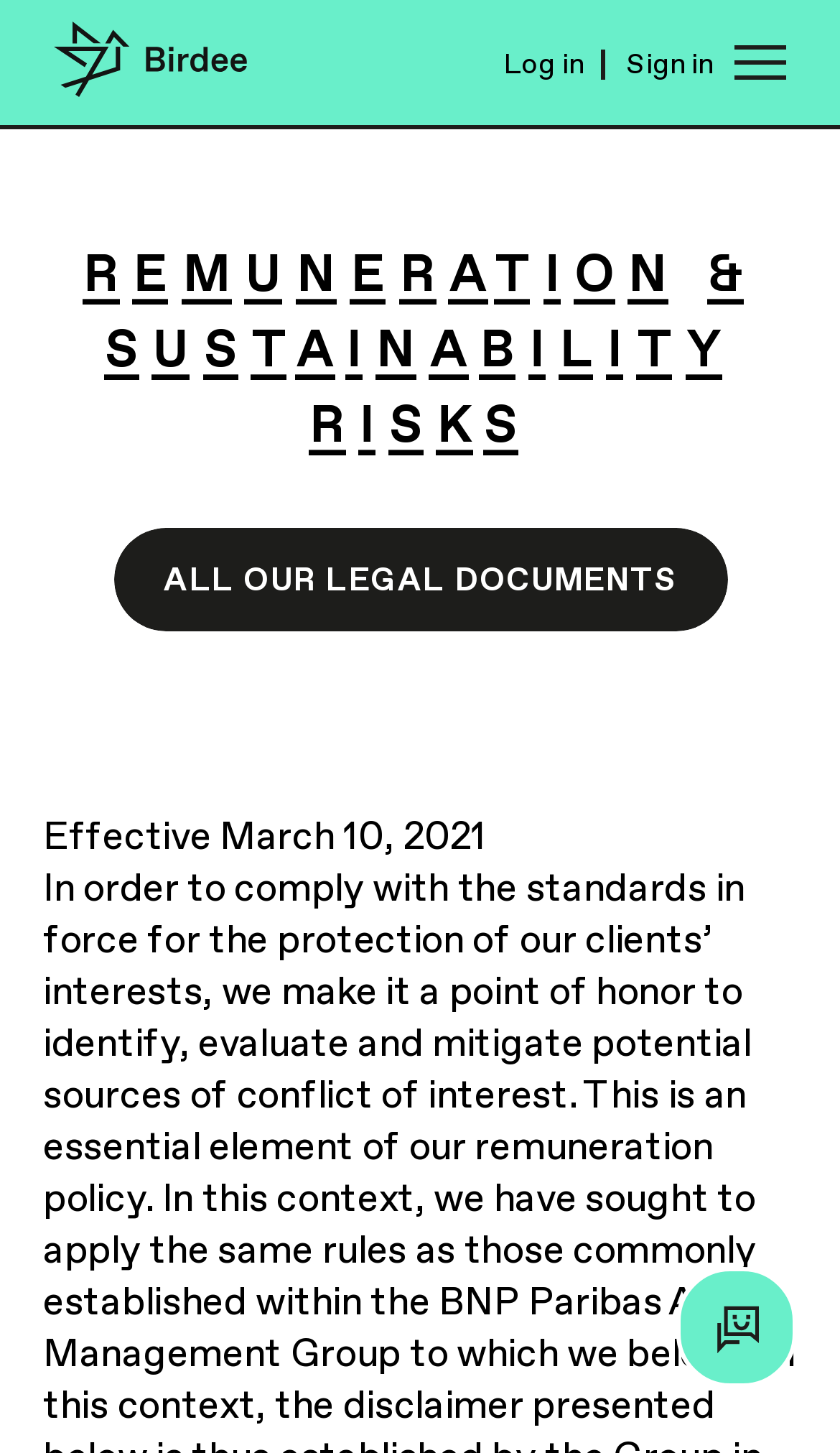Identify the bounding box of the HTML element described here: "All our legal documents". Provide the coordinates as four float numbers between 0 and 1: [left, top, right, bottom].

[0.135, 0.363, 0.865, 0.435]